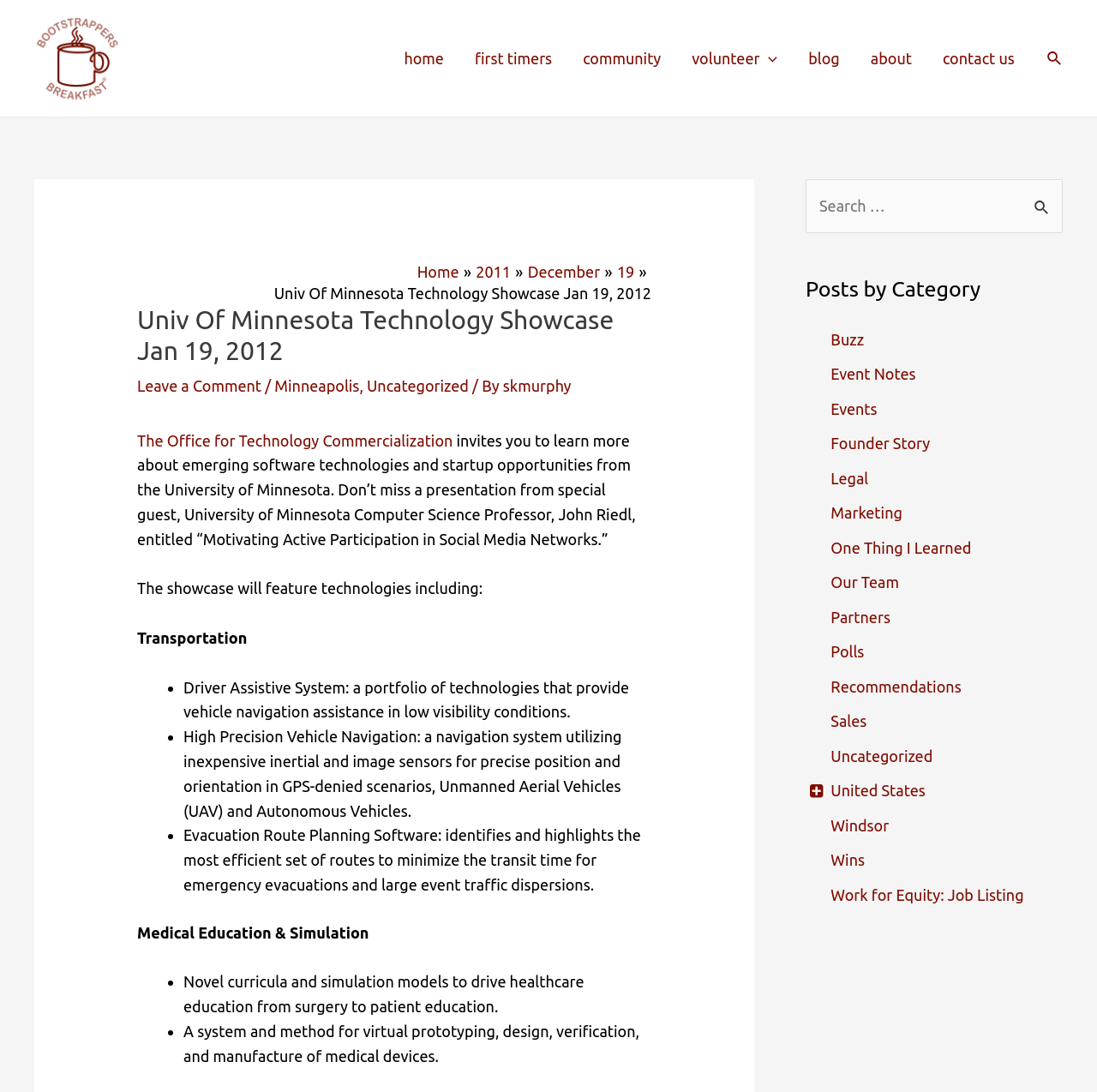Please find the bounding box coordinates for the clickable element needed to perform this instruction: "View posts by category".

[0.734, 0.253, 0.969, 0.277]